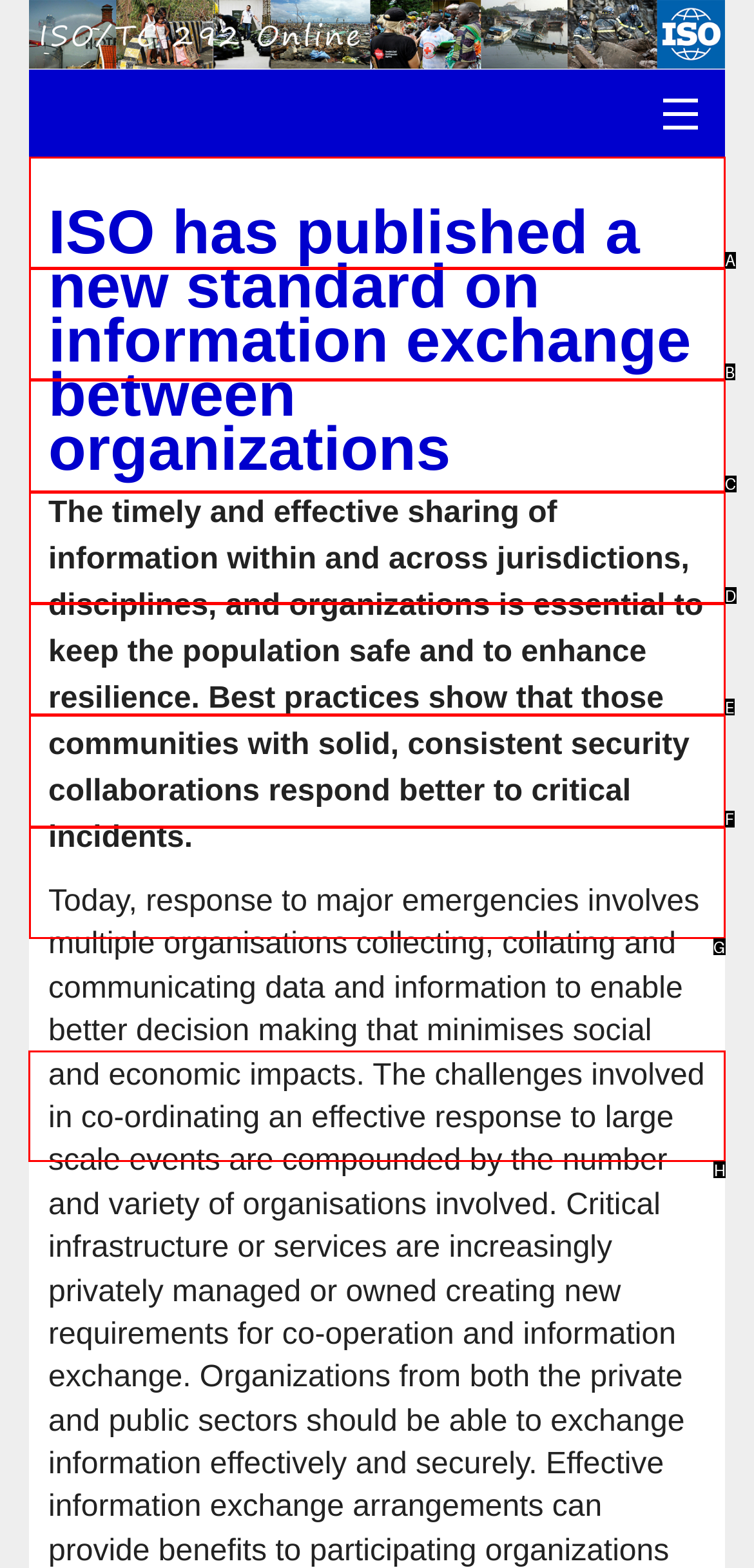From the given options, tell me which letter should be clicked to complete this task: View case stories
Answer with the letter only.

H